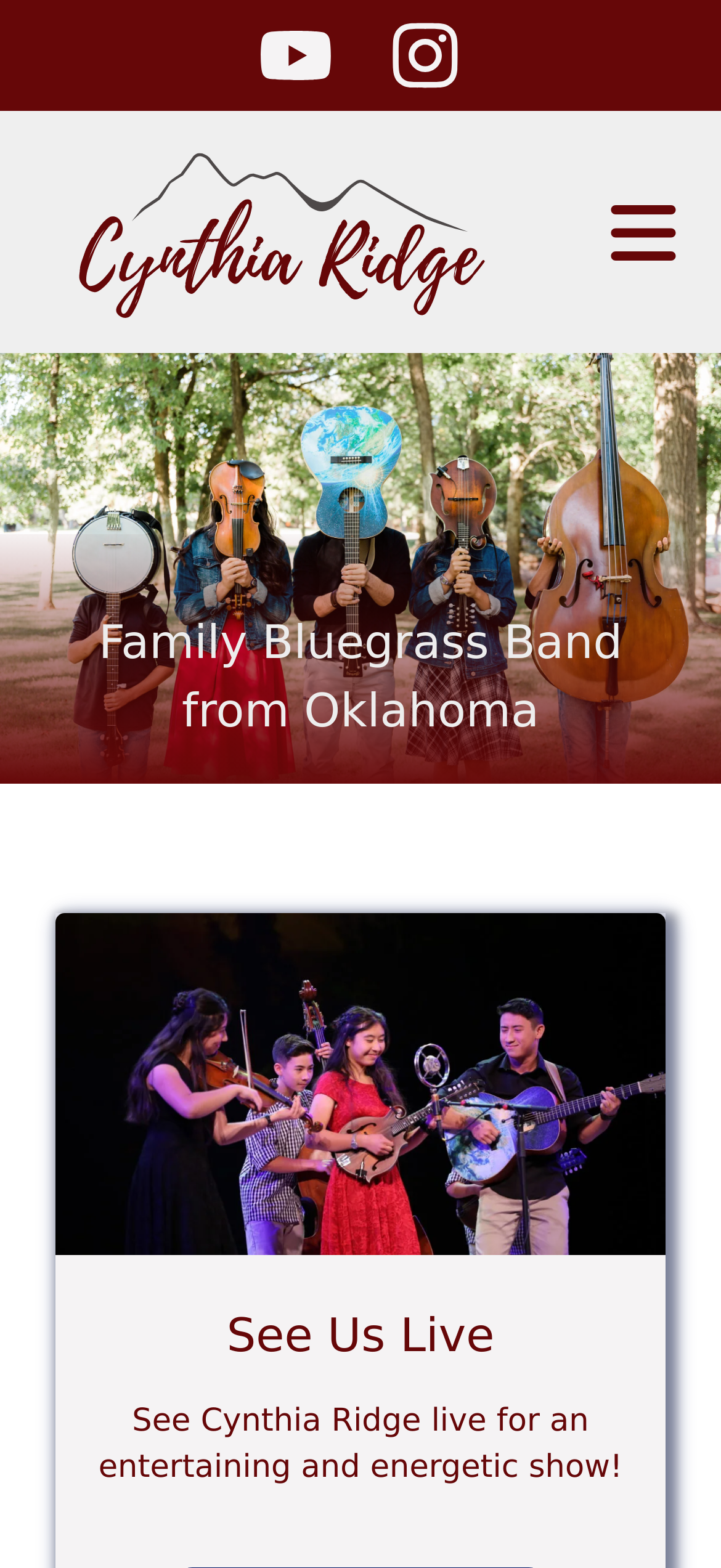Determine the title of the webpage and give its text content.

Family Bluegrass Band from Oklahoma